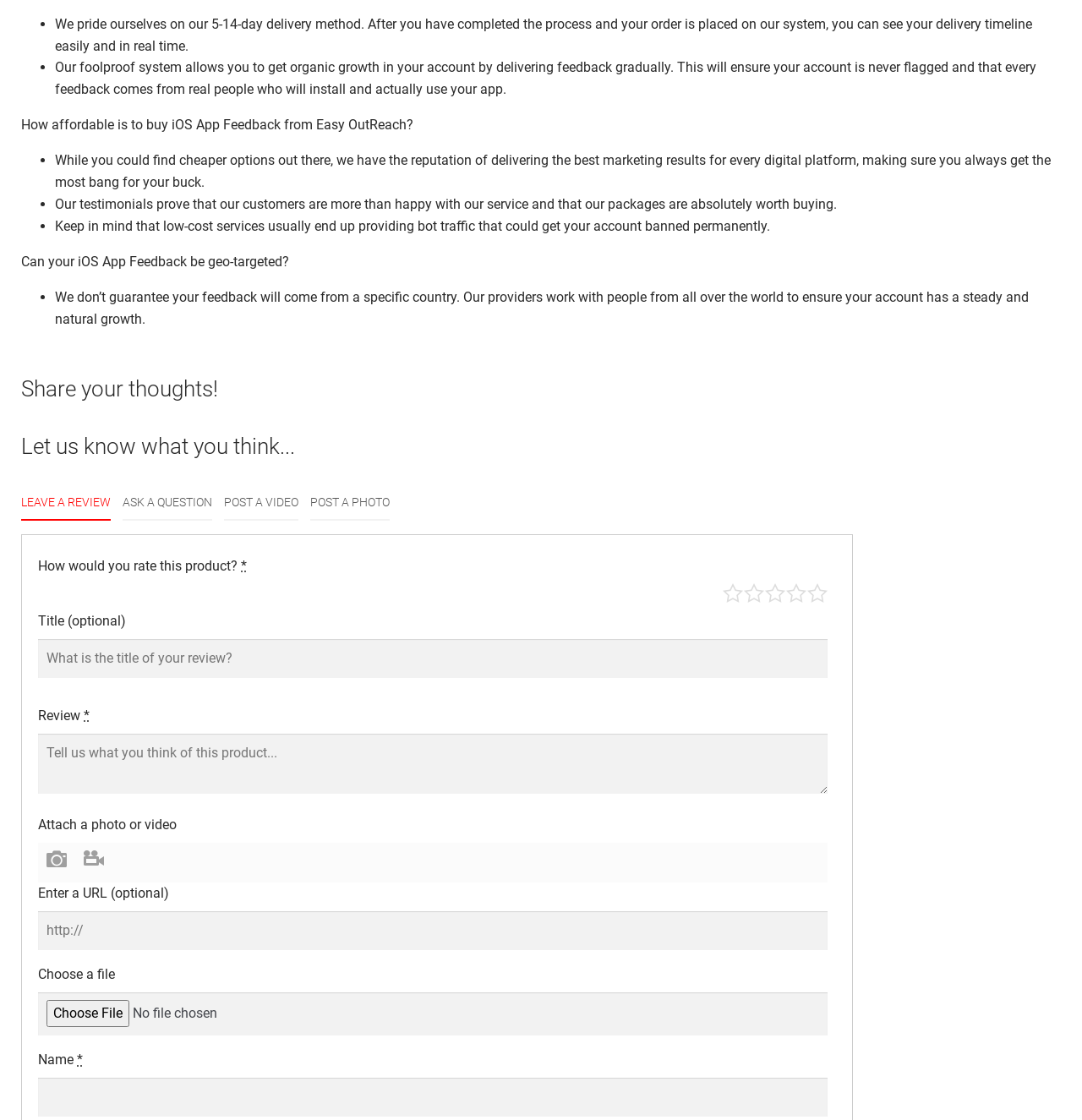Could you specify the bounding box coordinates for the clickable section to complete the following instruction: "Click on 'LEAVE A REVIEW'"?

[0.02, 0.435, 0.102, 0.465]